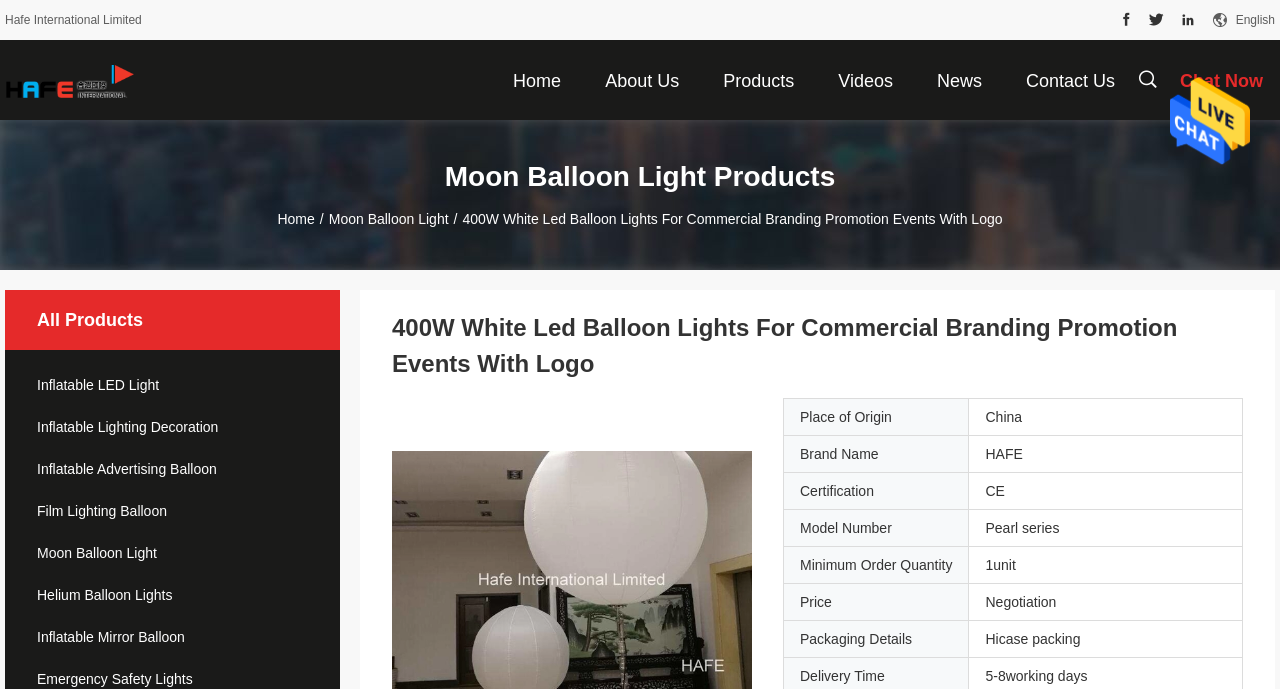Using the information shown in the image, answer the question with as much detail as possible: What is the brand name?

The brand name can be found in the table element, where it says 'Brand Name' in the row header and 'HAFE' in the grid cell. This indicates that the brand name of the product is HAFE.